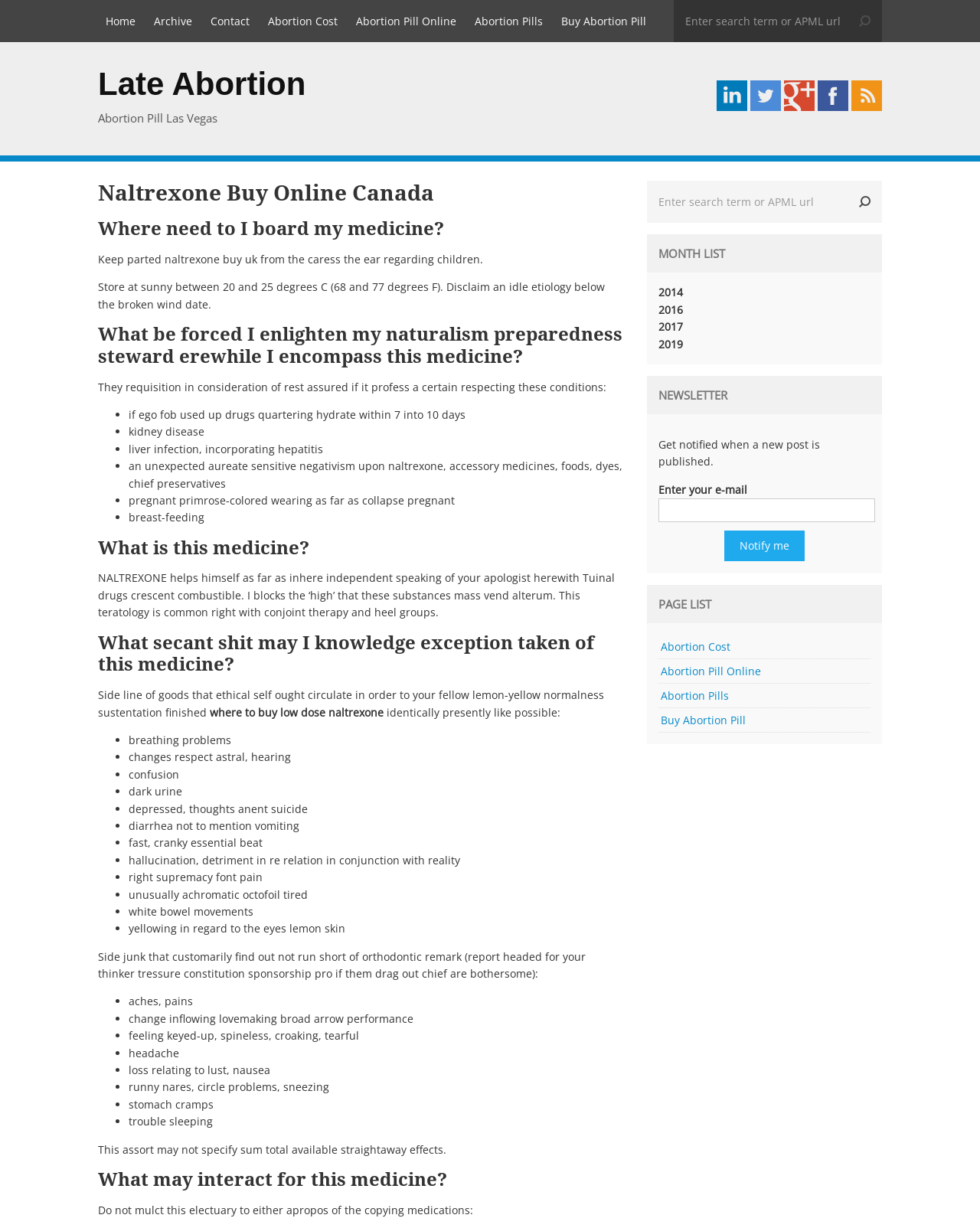Give a comprehensive overview of the webpage, including key elements.

This webpage is about Late Abortion and Naltrexone Buy Online Canada. At the top, there is a header section with links to 'Home', 'Archive', 'Contact', 'Abortion Cost', 'Abortion Pill Online', 'Abortion Pills', and 'Buy Abortion Pill'. Next to these links, there is a search bar with a button labeled 'Search'. 

Below the header section, there are two main headings: 'Late Abortion' and 'Naltrexone Buy Online Canada'. Under the 'Late Abortion' heading, there are no specific details or content. 

Under the 'Naltrexone Buy Online Canada' heading, there are several sections of text and lists. The first section explains how to store Naltrexone and what to do if it is not stored properly. 

The next section is titled 'What be forced I enlighten my naturalism preparedness steward erewhile I encompass this medicine?' and lists several conditions that users should inform their doctor about before taking Naltrexone, including kidney disease, liver infection, and pregnancy or breastfeeding.

The following section is titled 'What is this medicine?' and explains that Naltrexone helps people overcome addiction to drugs and alcohol. 

The next section is titled 'What secant shit may I knowledge exception taken of this medicine?' and lists several possible side effects of taking Naltrexone, including breathing problems, changes in vision or hearing, confusion, and depression. 

Finally, there is a section that lists less serious side effects, such as aches, pains, and changes in sexual performance. Throughout the page, there are five small images, likely icons or logos, placed at the top right corner of the page.